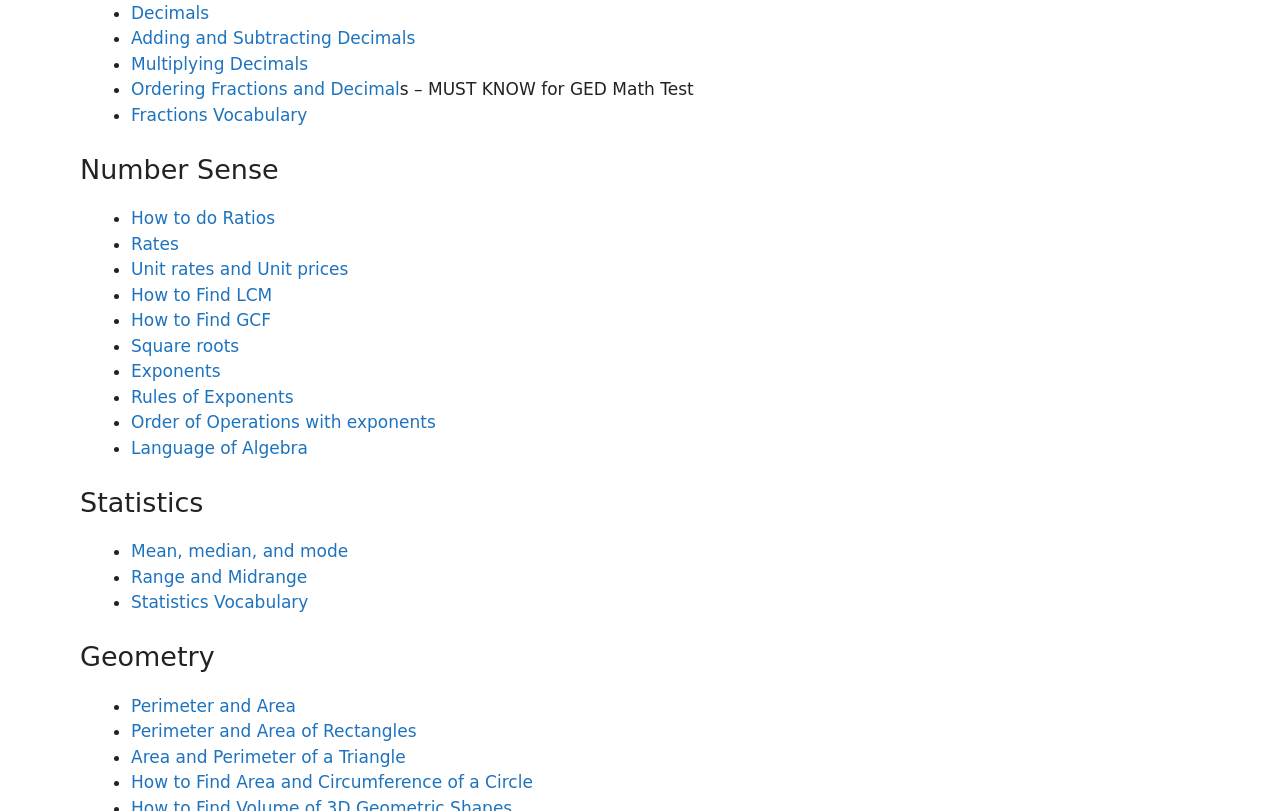Find the bounding box of the web element that fits this description: "Rules of Exponents".

[0.102, 0.477, 0.229, 0.502]